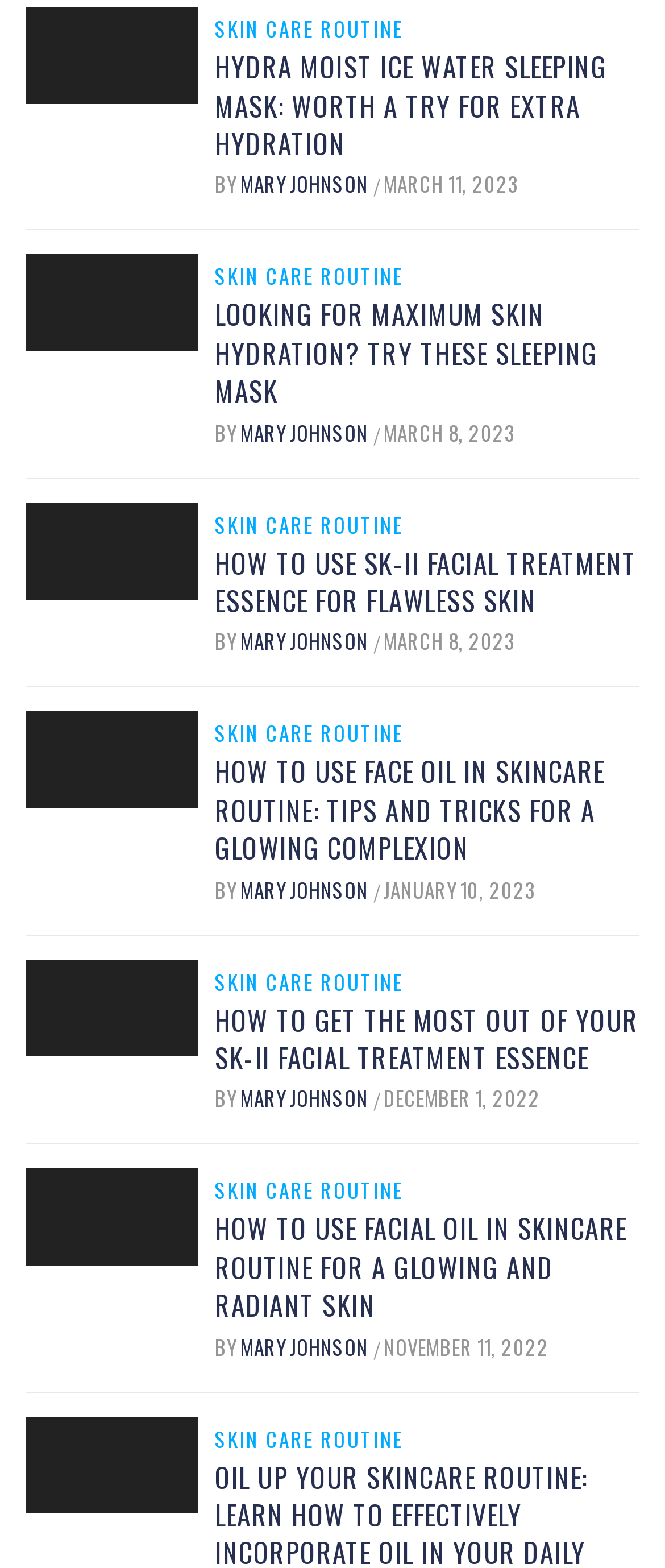Locate the bounding box coordinates of the item that should be clicked to fulfill the instruction: "View the 'Looking For Maximum Skin Hydration? Try These Sleeping Mask' article".

[0.038, 0.18, 0.297, 0.202]